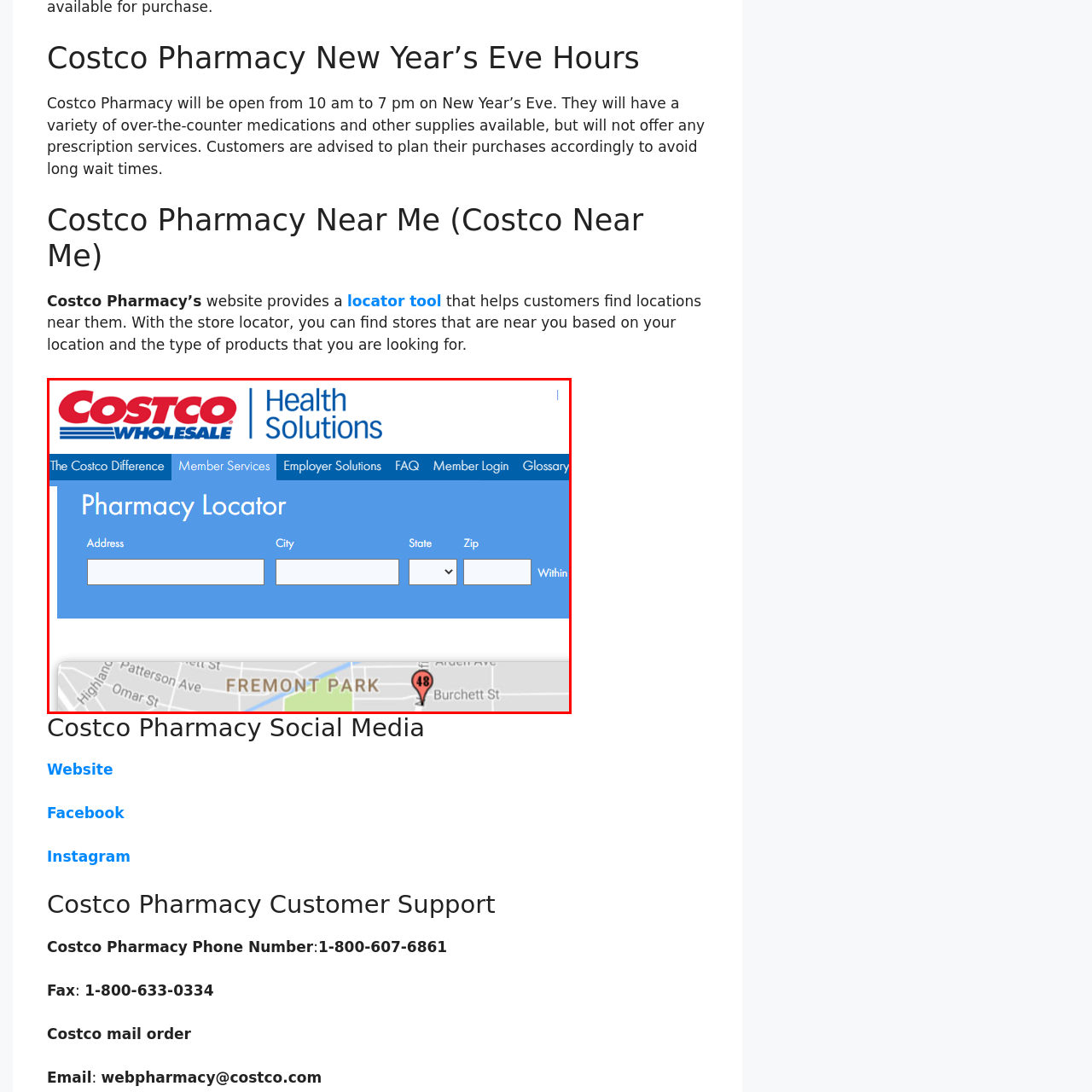What is highlighted on the map section?
Analyze the image within the red frame and provide a concise answer using only one word or a short phrase.

A specific location